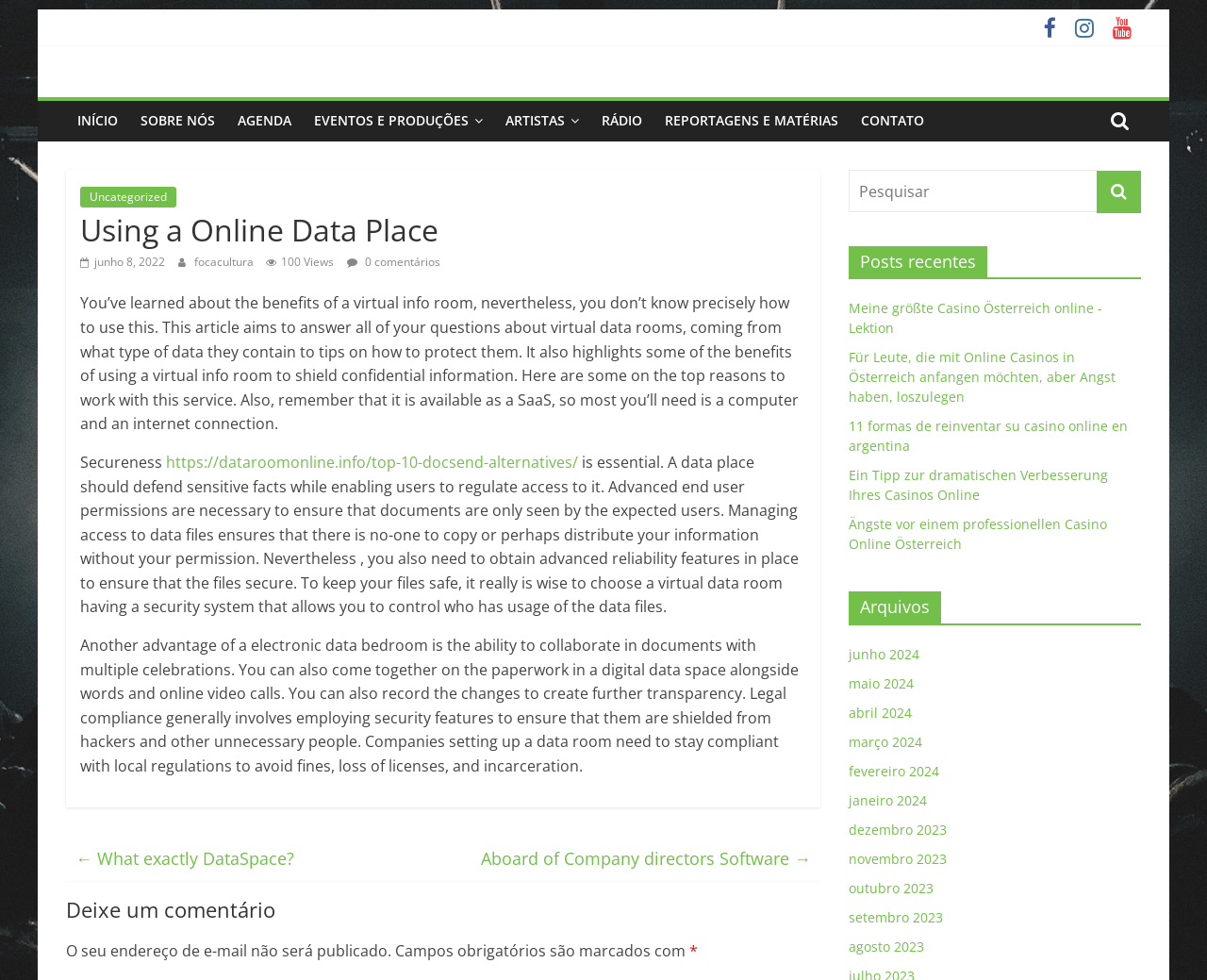Locate the bounding box coordinates of the clickable part needed for the task: "Leave a comment".

[0.055, 0.915, 0.68, 0.959]